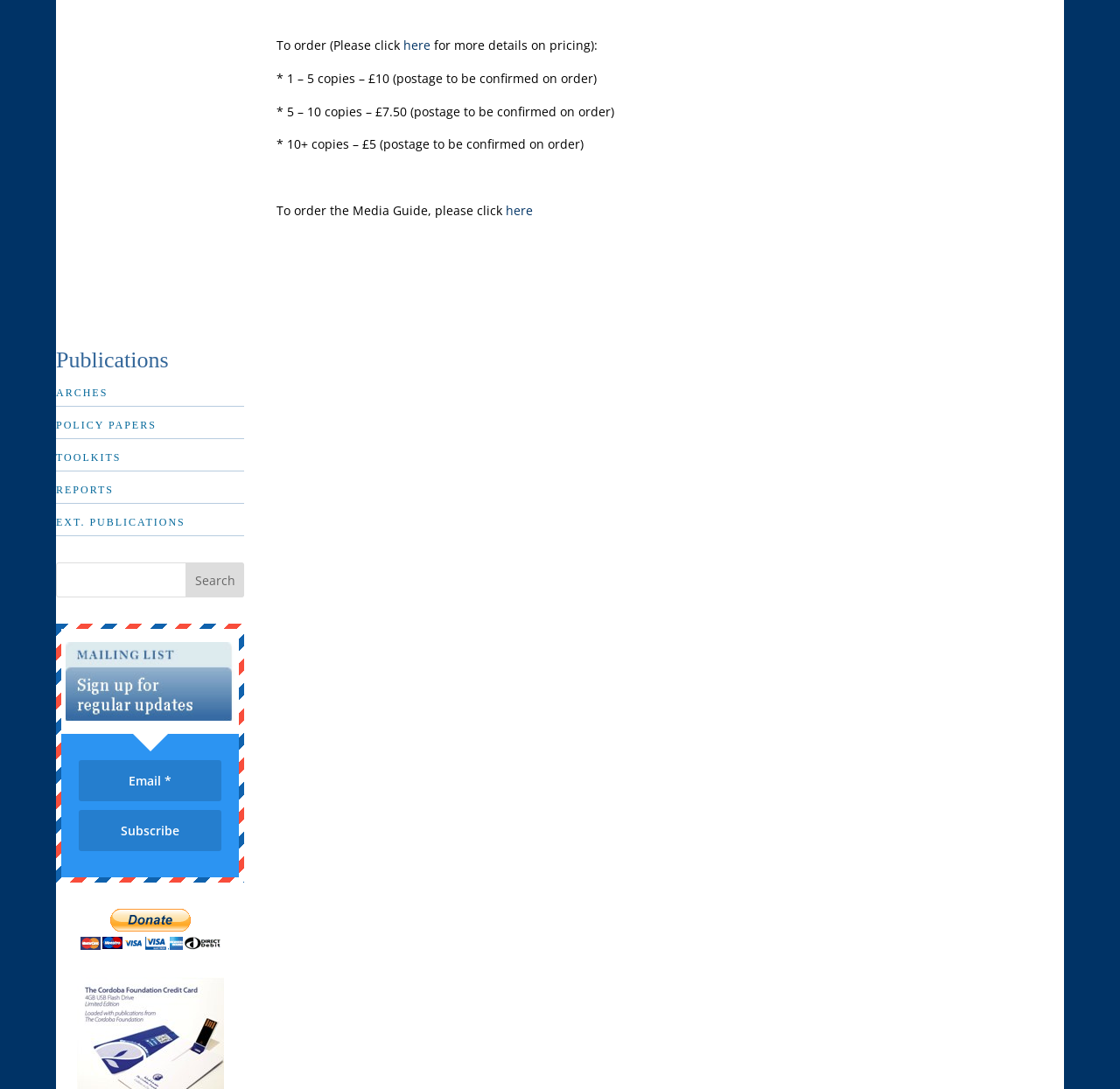Given the description "name="es_txt_email" placeholder="Email *"", provide the bounding box coordinates of the corresponding UI element.

[0.07, 0.698, 0.198, 0.736]